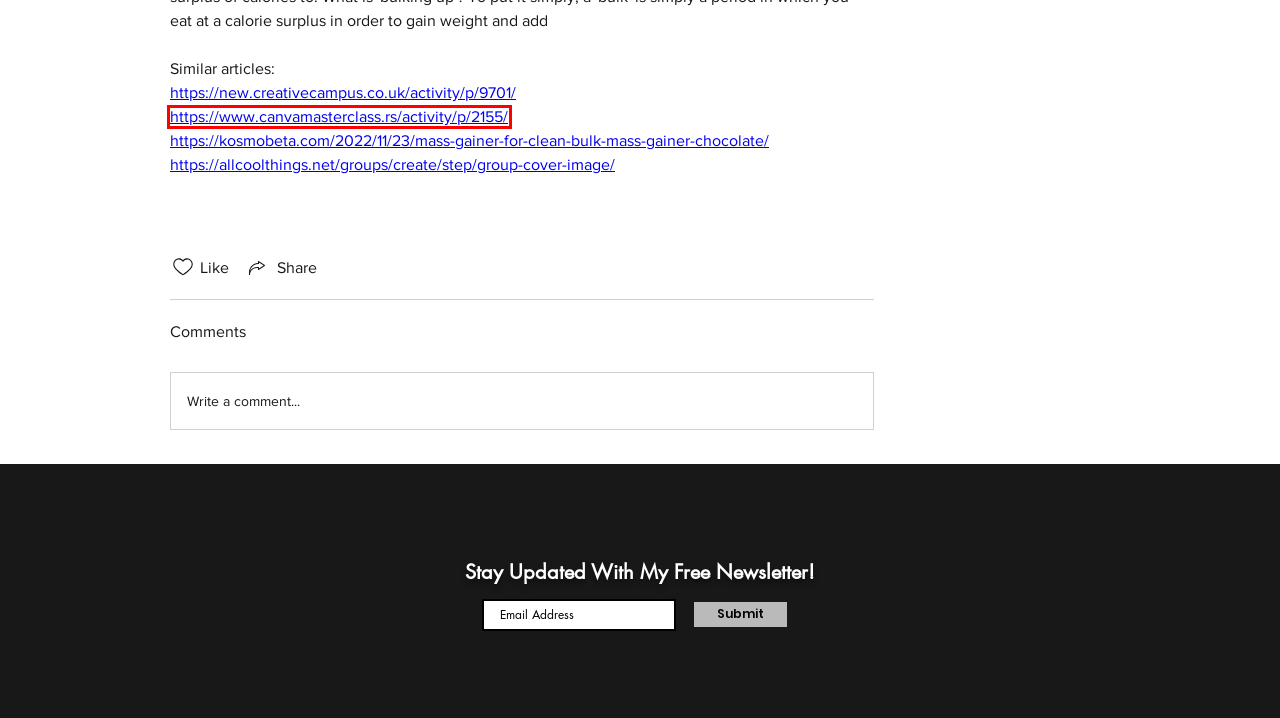Look at the screenshot of a webpage, where a red bounding box highlights an element. Select the best description that matches the new webpage after clicking the highlighted element. Here are the candidates:
A. Bulking quickly, how to bulk up and cut | www.NurseErin.org
B. Nursing | Www.NurseErin.org
C. Forum | Nurse Erin
D. Acp-105 10mg, ostarine for bulking | www.NurseErin.org
E. Activity – Android spinkit, bulking bodyweight routine – Canva Masterclass
F. Nurse Advocacy | www.NurseErin.org
G. Welcome to the Forum | www.NurseErin.org
H. Shop | Nurse Erin

E